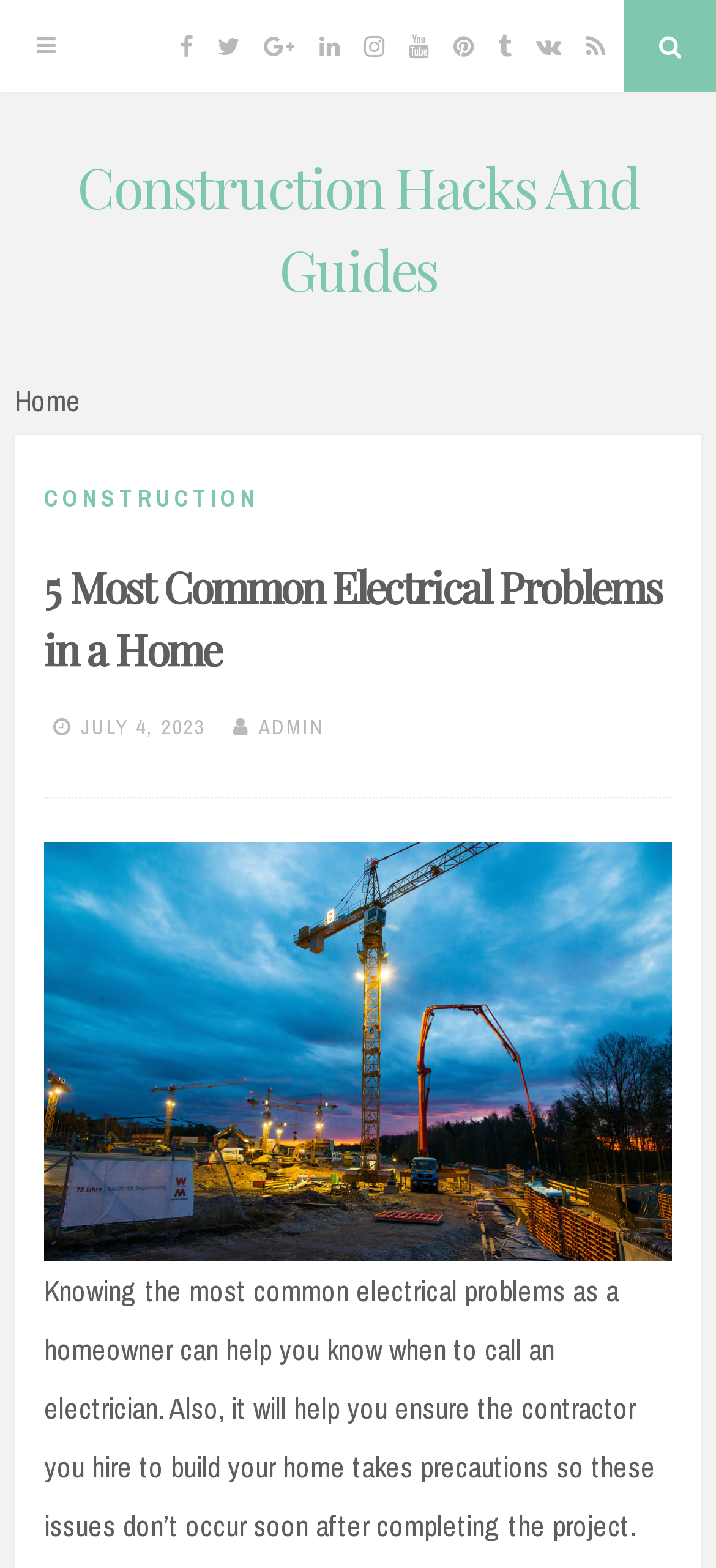Is the menu button expanded?
Based on the image, give a concise answer in the form of a single word or short phrase.

False